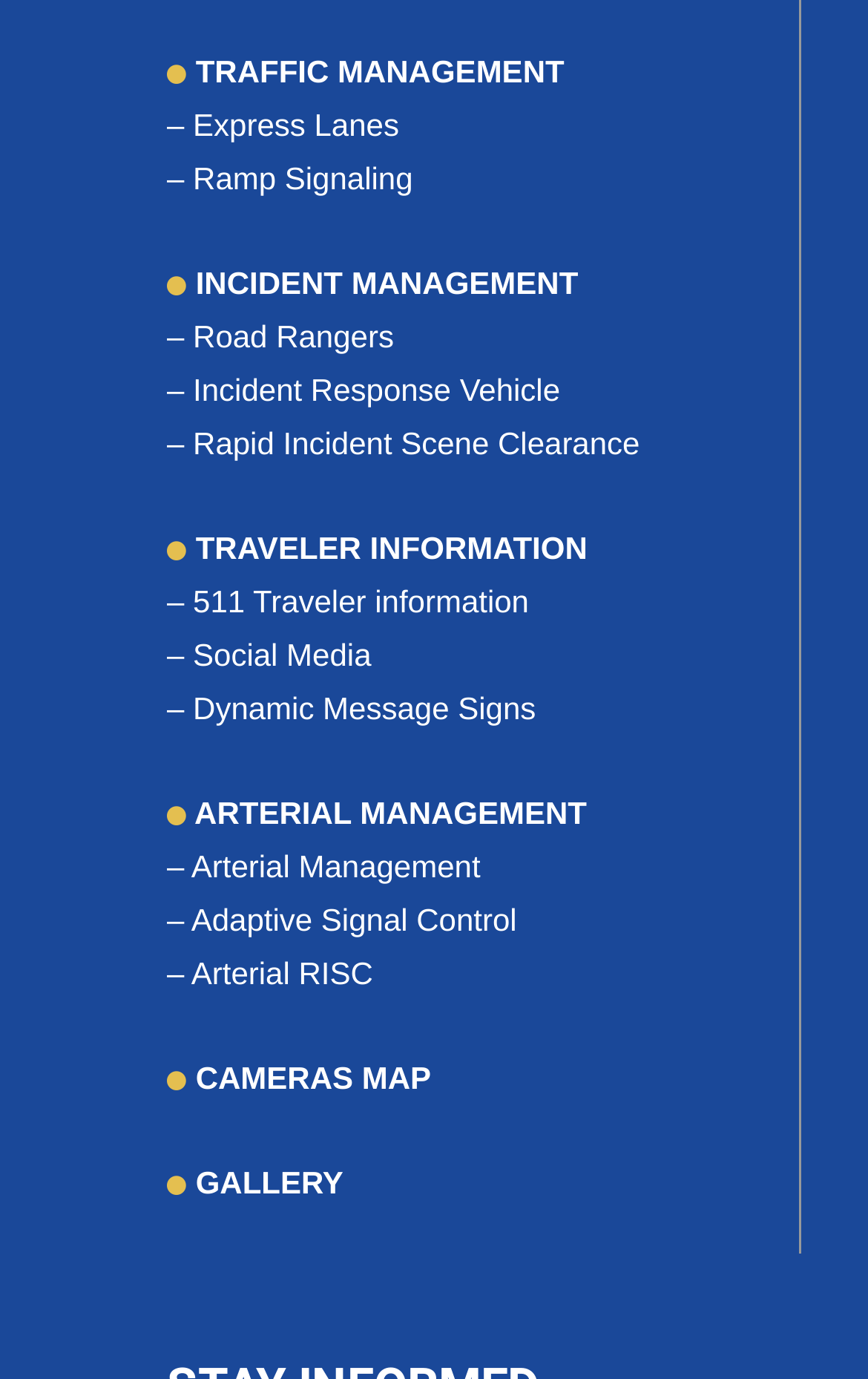Provide the bounding box coordinates of the section that needs to be clicked to accomplish the following instruction: "Call +86-571-86959751."

None